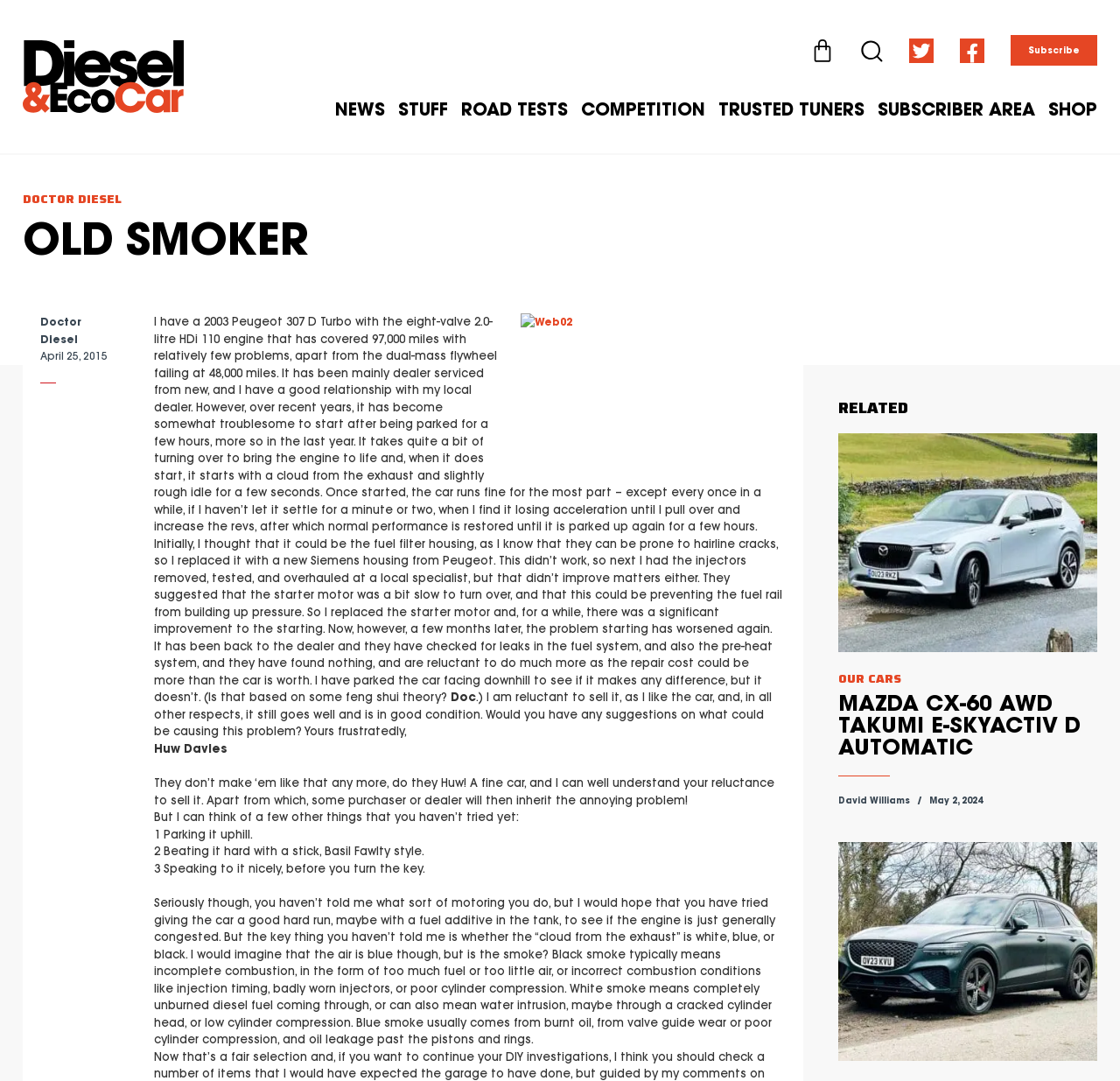Identify the bounding box coordinates of the clickable section necessary to follow the following instruction: "Click the 'SUBSCRIBE' link". The coordinates should be presented as four float numbers from 0 to 1, i.e., [left, top, right, bottom].

[0.903, 0.032, 0.98, 0.061]